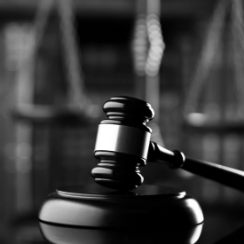What is the gavel resting on?
Please provide a single word or phrase as your answer based on the screenshot.

A wooden sounding block